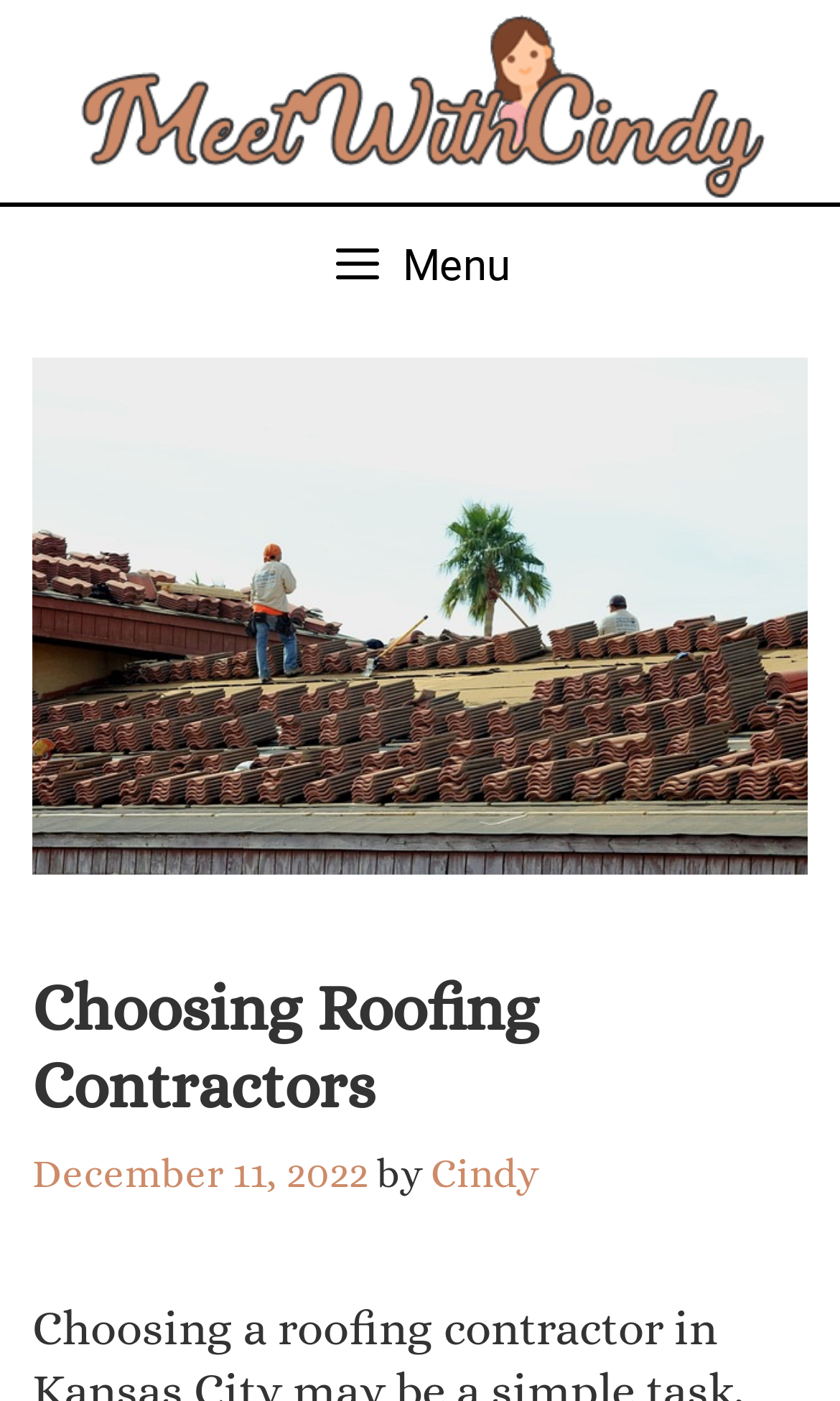Provide the bounding box coordinates of the HTML element this sentence describes: "Cindy". The bounding box coordinates consist of four float numbers between 0 and 1, i.e., [left, top, right, bottom].

[0.513, 0.822, 0.641, 0.854]